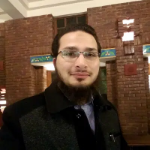Is the setting indoors or outdoors?
Refer to the image and respond with a one-word or short-phrase answer.

Indoors